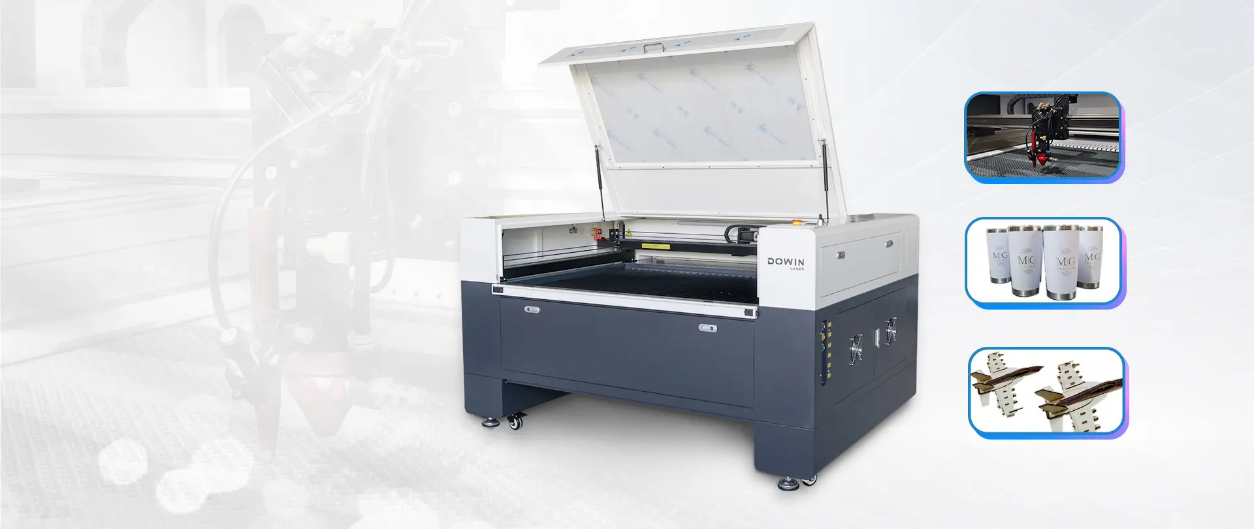Please respond to the question with a concise word or phrase:
What materials can be engraved or cut by the DW-1390SL?

wood, acrylic, and fabric